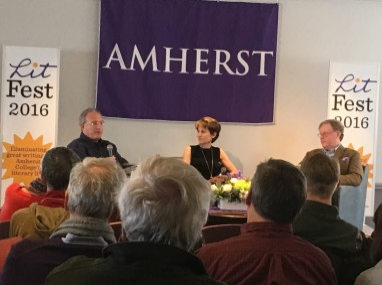Offer an in-depth description of the image shown.

The image captures a moment from the Amherst LitFest 2016, a literary festival hosted at Amherst College. Three speakers are seated on stage, engaged in discussion. The central figure, a woman in a black dress, appears to be at the forefront of the conversation, flanked by two men, one of whom is speaking into a microphone. Behind them, a large purple banner boldly displays the name "AMHERST," while on either side, signs promoting the festival can be seen. The audience, comprised of individuals with a variety of hairstyles and attire, is focused on the panel, indicating their interest in the literary discussions taking place. Floral arrangements decorate the table, enhancing the event's inviting atmosphere.